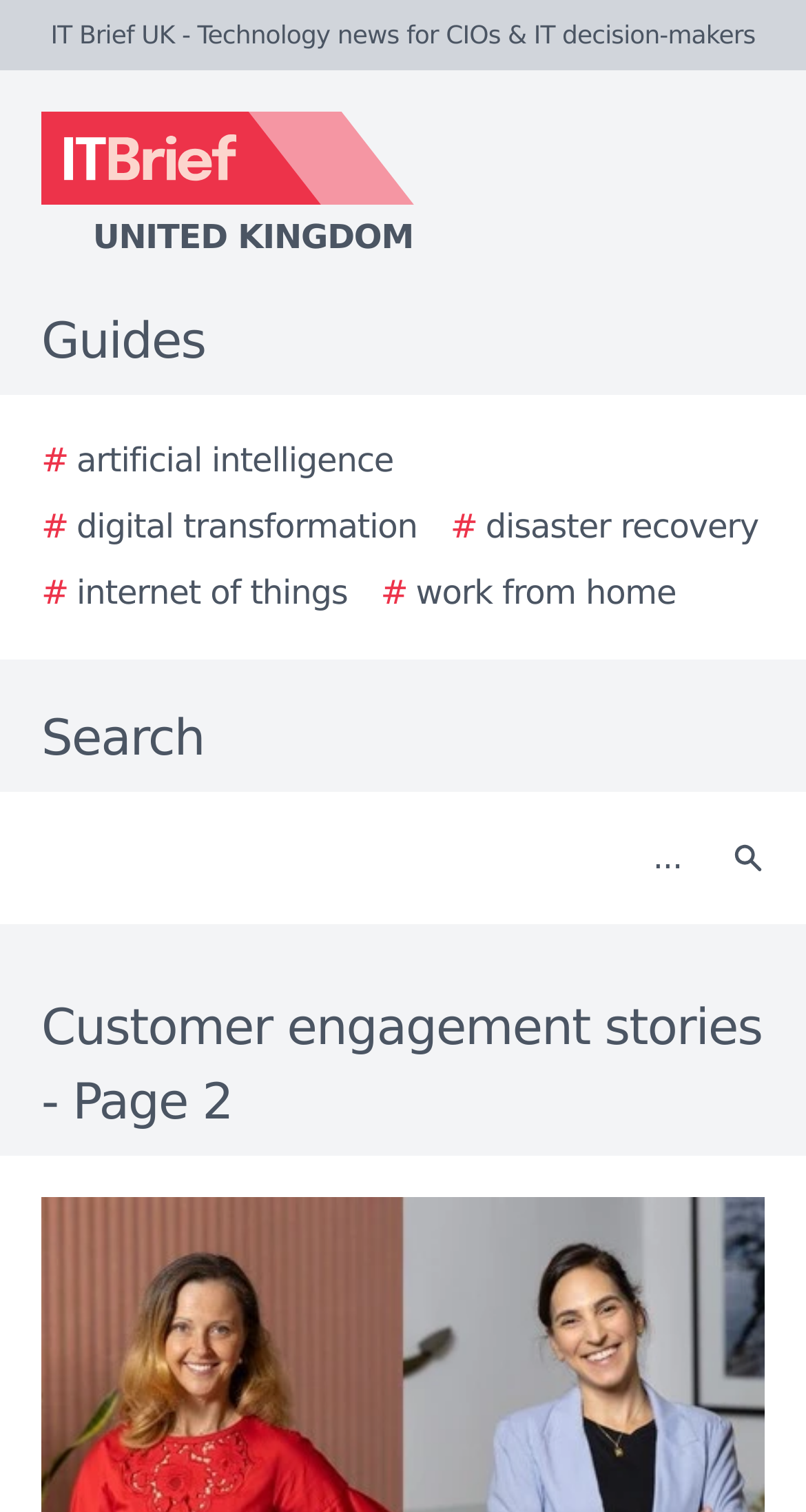Extract the bounding box coordinates for the UI element described as: "United Kingdom".

[0.0, 0.074, 0.923, 0.174]